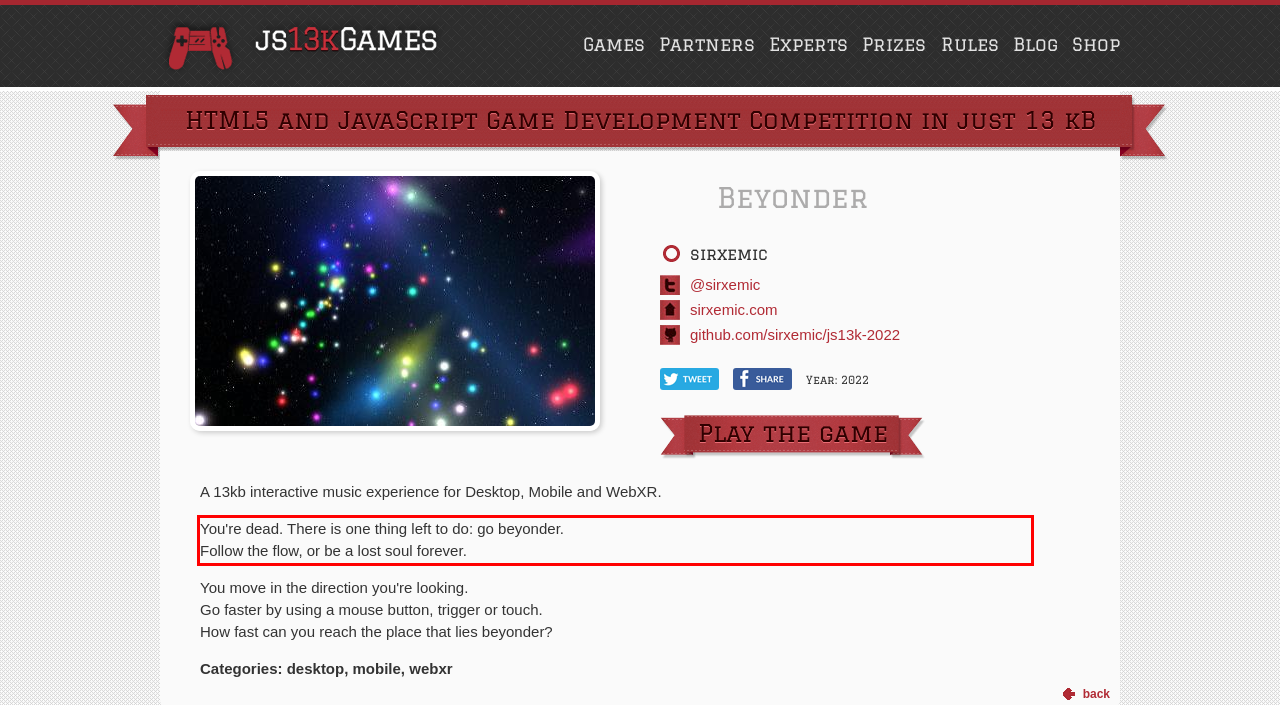Look at the provided screenshot of the webpage and perform OCR on the text within the red bounding box.

You're dead. There is one thing left to do: go beyonder. Follow the flow, or be a lost soul forever.